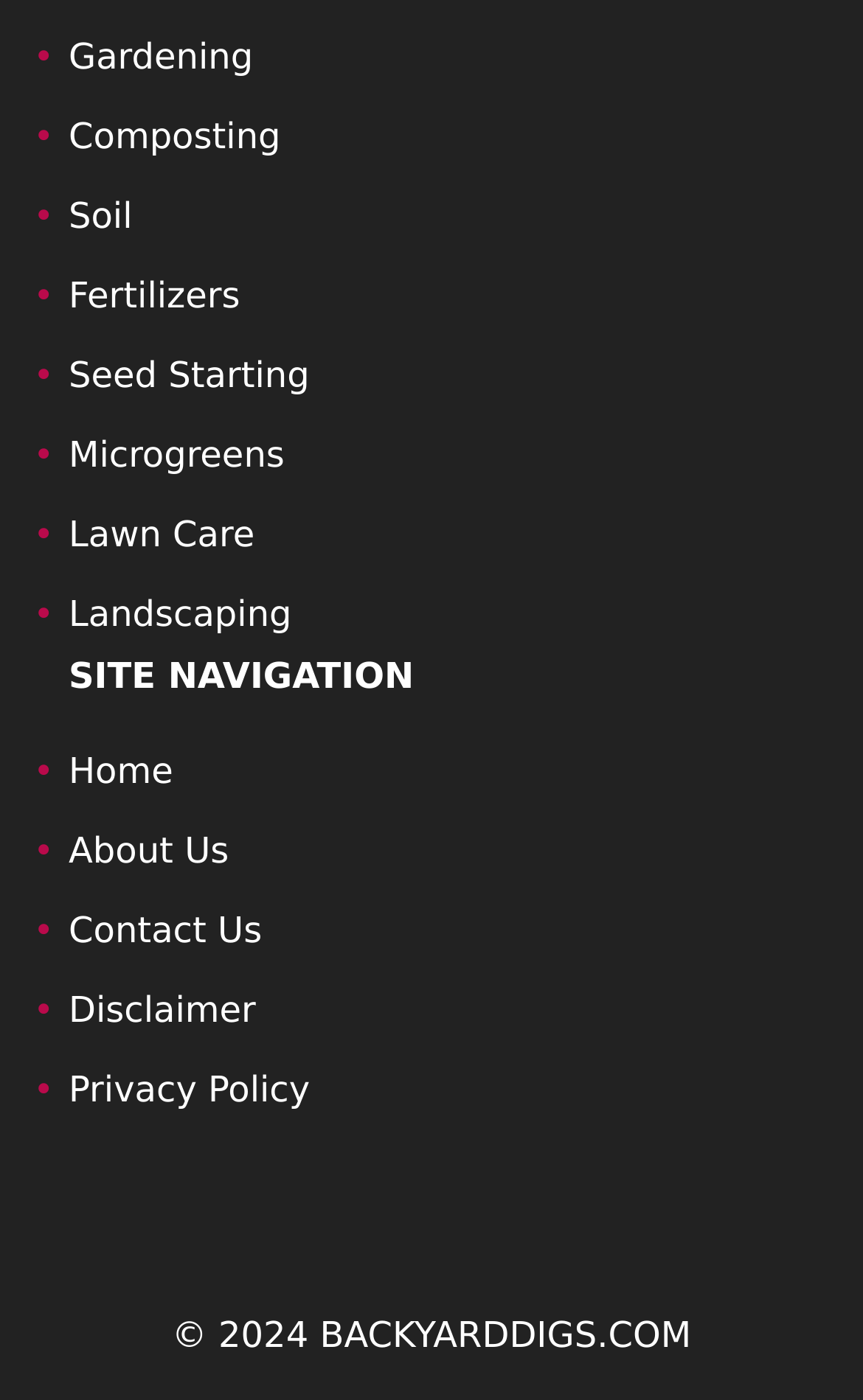Identify the bounding box coordinates of the part that should be clicked to carry out this instruction: "Open the menu".

None